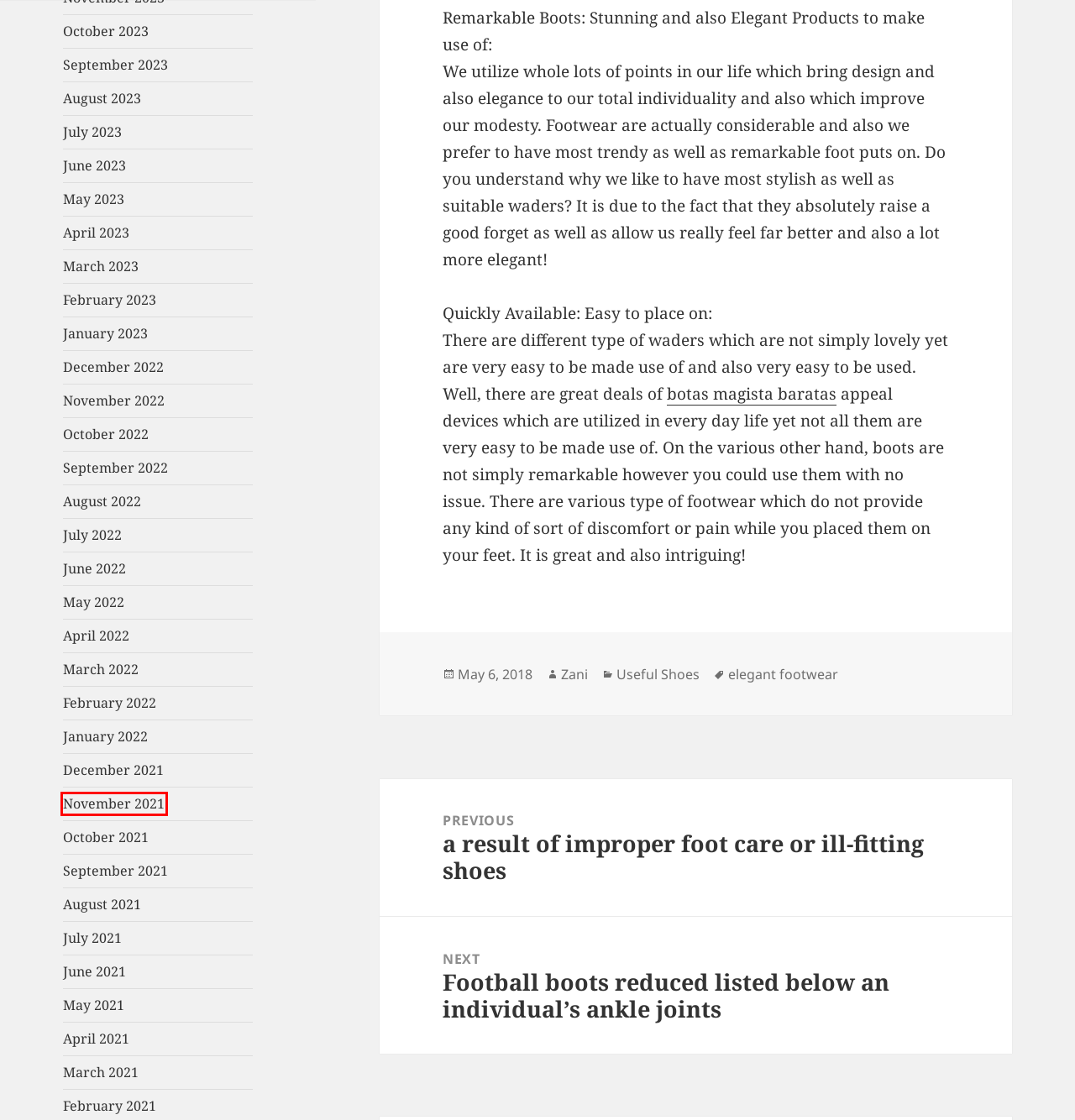Review the screenshot of a webpage that includes a red bounding box. Choose the most suitable webpage description that matches the new webpage after clicking the element within the red bounding box. Here are the candidates:
A. December 2021 – Useful Daily's Blog
B. October 2022 – Useful Daily's Blog
C. June 2022 – Useful Daily's Blog
D. July 2023 – Useful Daily's Blog
E. November 2021 – Useful Daily's Blog
F. January 2022 – Useful Daily's Blog
G. October 2023 – Useful Daily's Blog
H. January 2023 – Useful Daily's Blog

E